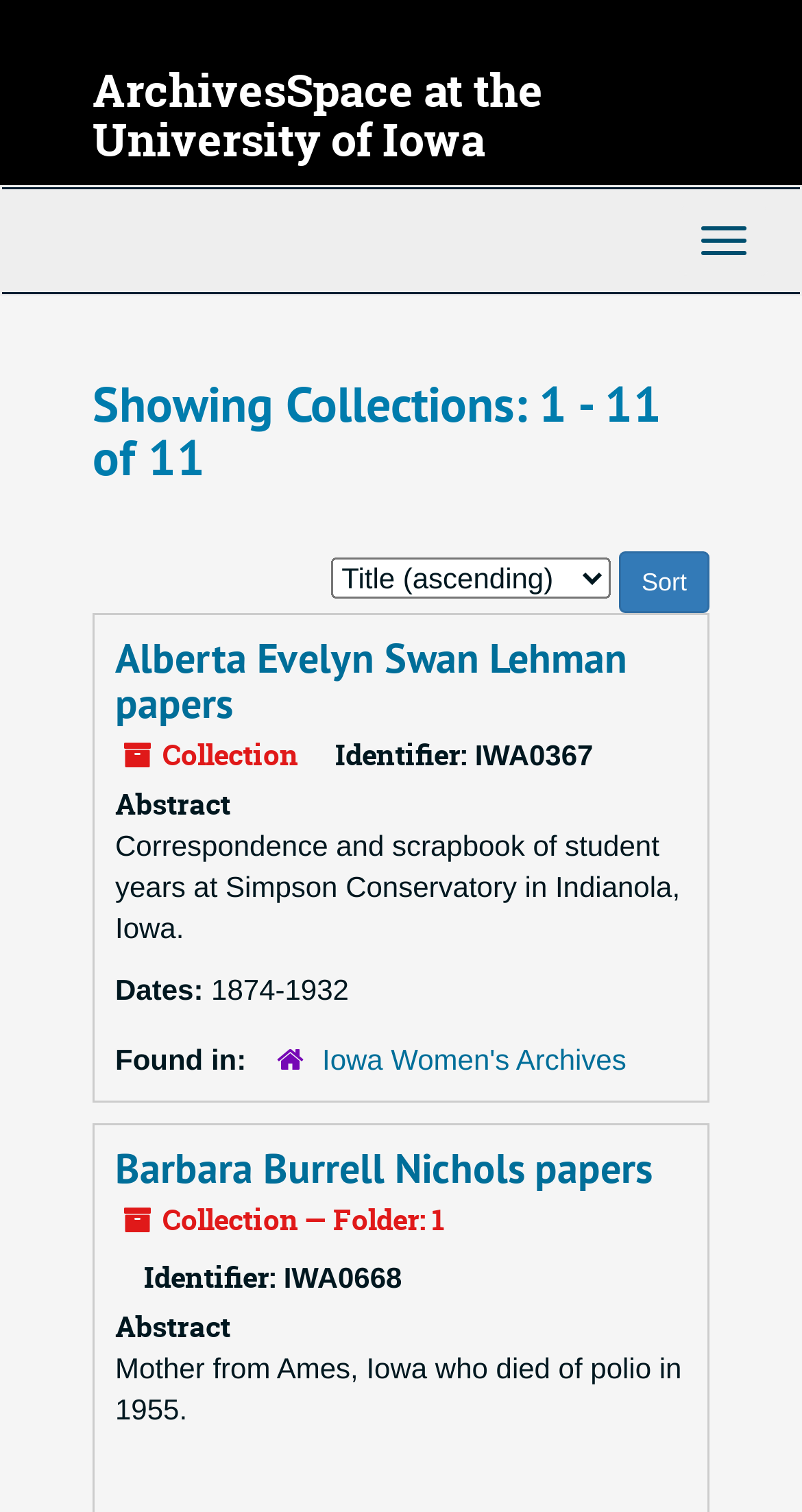What is the name of the second collection?
Utilize the image to construct a detailed and well-explained answer.

The second collection is 'Barbara Burrell Nichols papers' as shown in the heading.